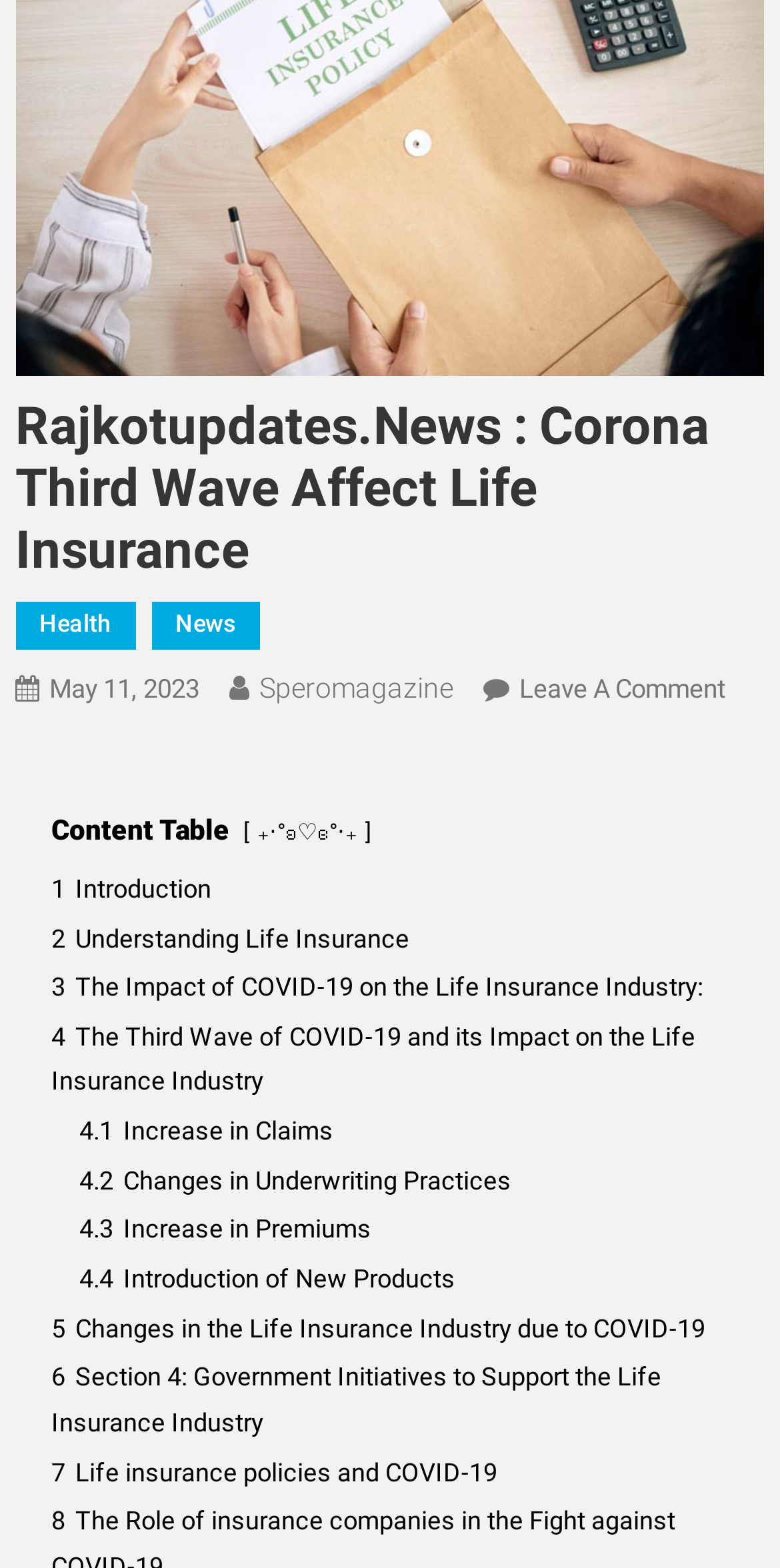Identify the bounding box coordinates for the UI element described as follows: Privacy Policy. Use the format (top-left x, top-left y, bottom-right x, bottom-right y) and ensure all values are floating point numbers between 0 and 1.

None